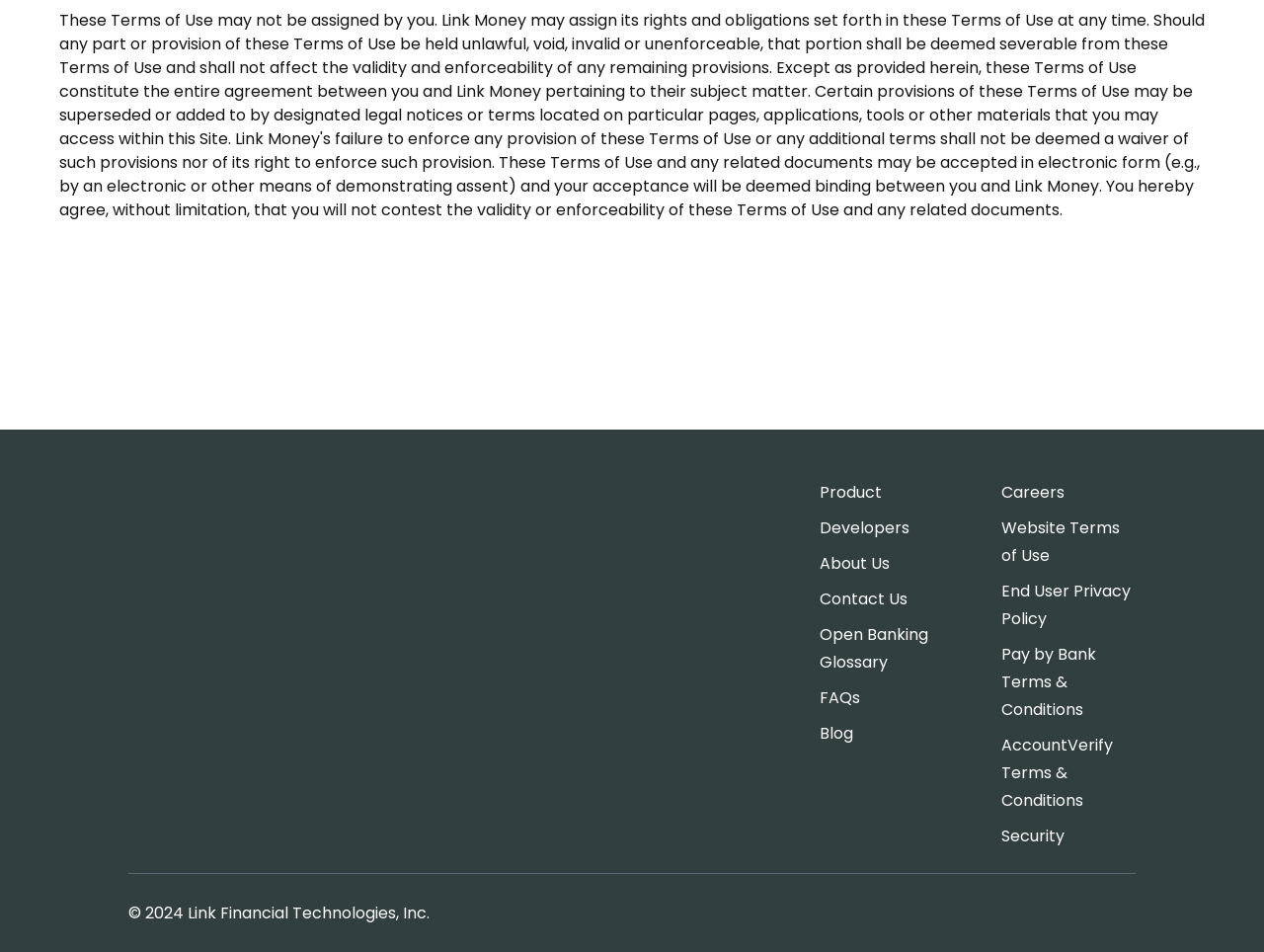Utilize the information from the image to answer the question in detail:
What is the year of copyright mentioned in the footer?

I looked at the footer section of the webpage and found the year of copyright mentioned as '2024' next to the copyright symbol.